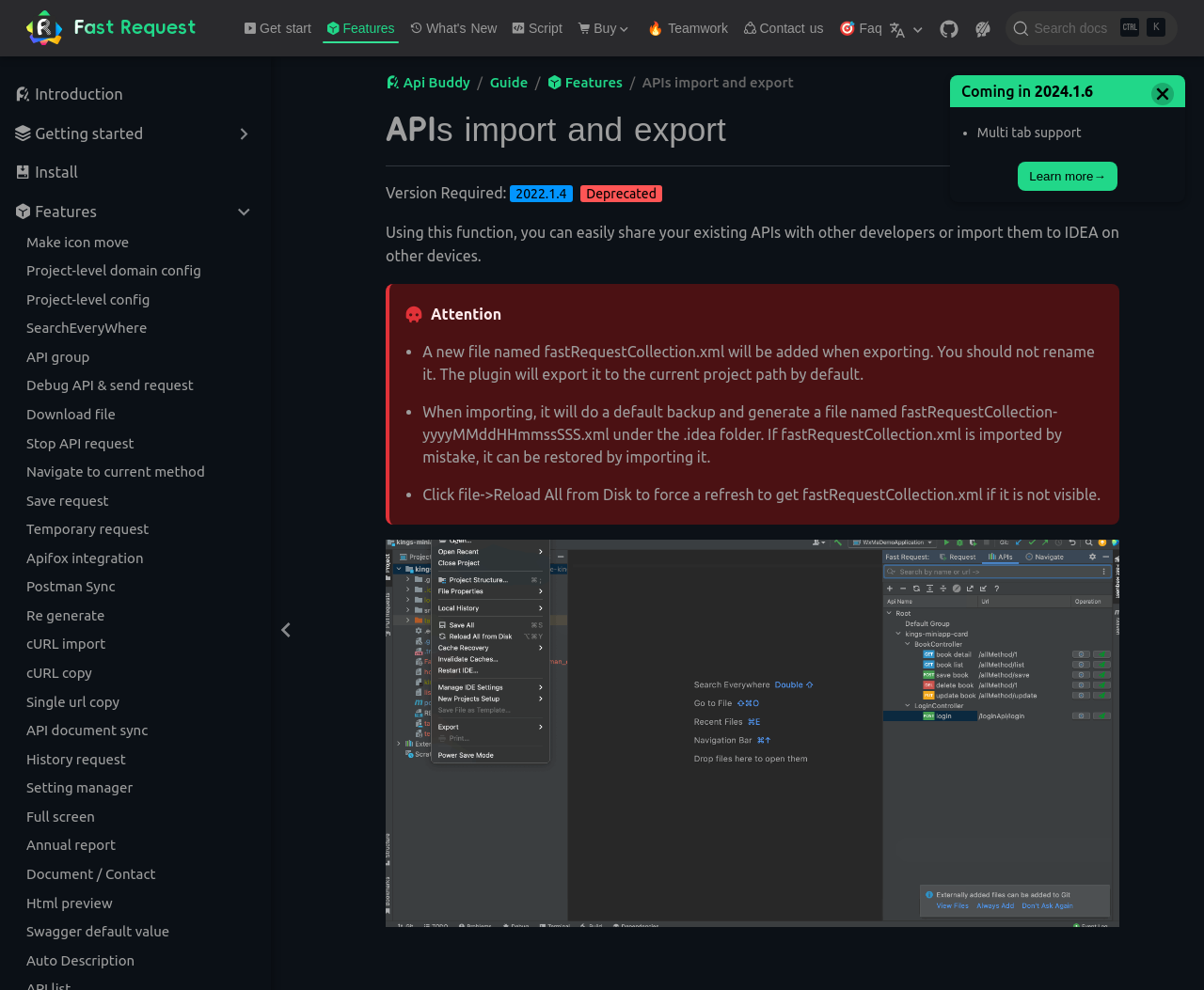Determine the bounding box coordinates of the region I should click to achieve the following instruction: "Click the 'Get start' link". Ensure the bounding box coordinates are four float numbers between 0 and 1, i.e., [left, top, right, bottom].

[0.199, 0.022, 0.262, 0.035]